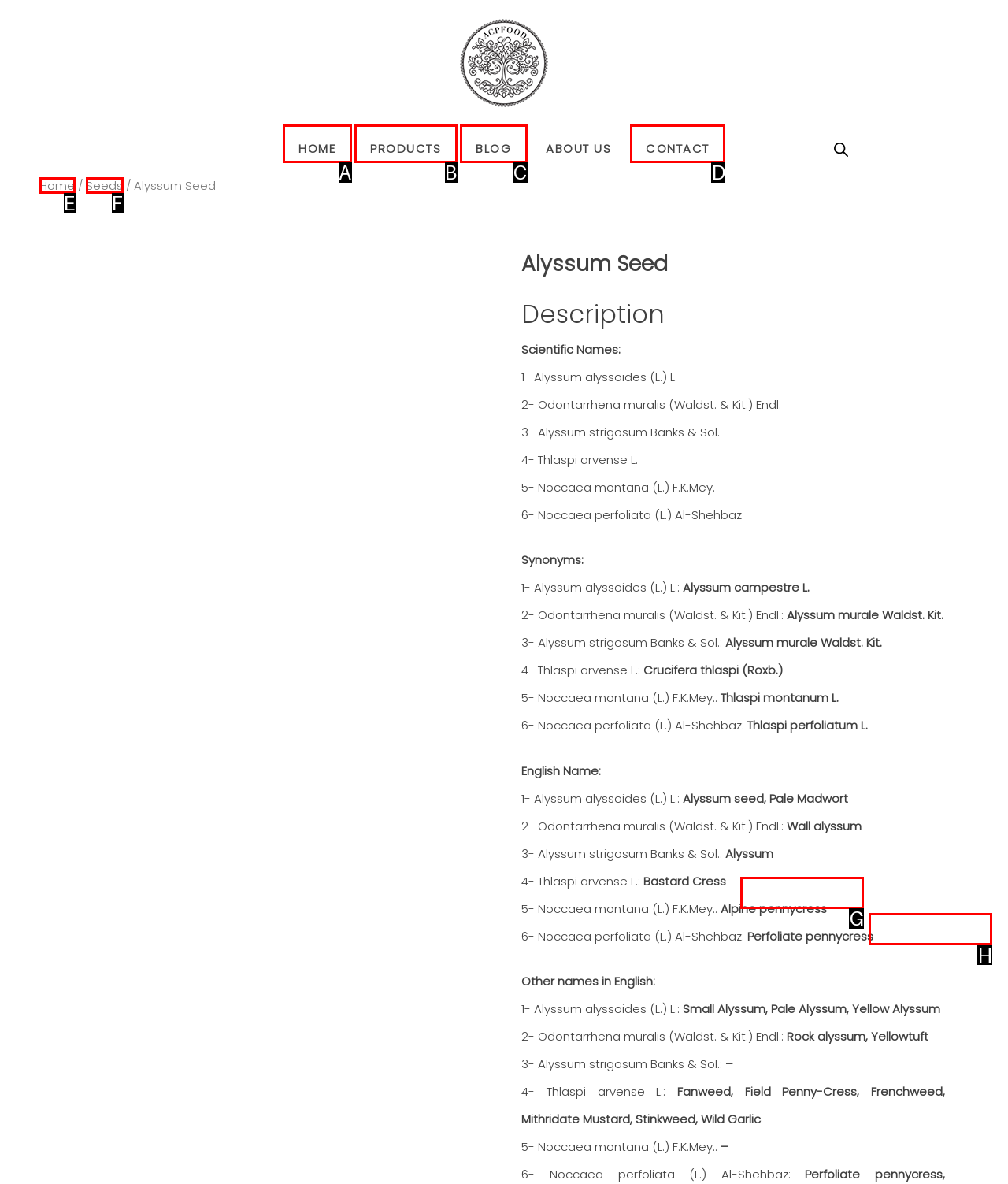Identify the letter corresponding to the UI element that matches this description: Facebook
Answer using only the letter from the provided options.

G